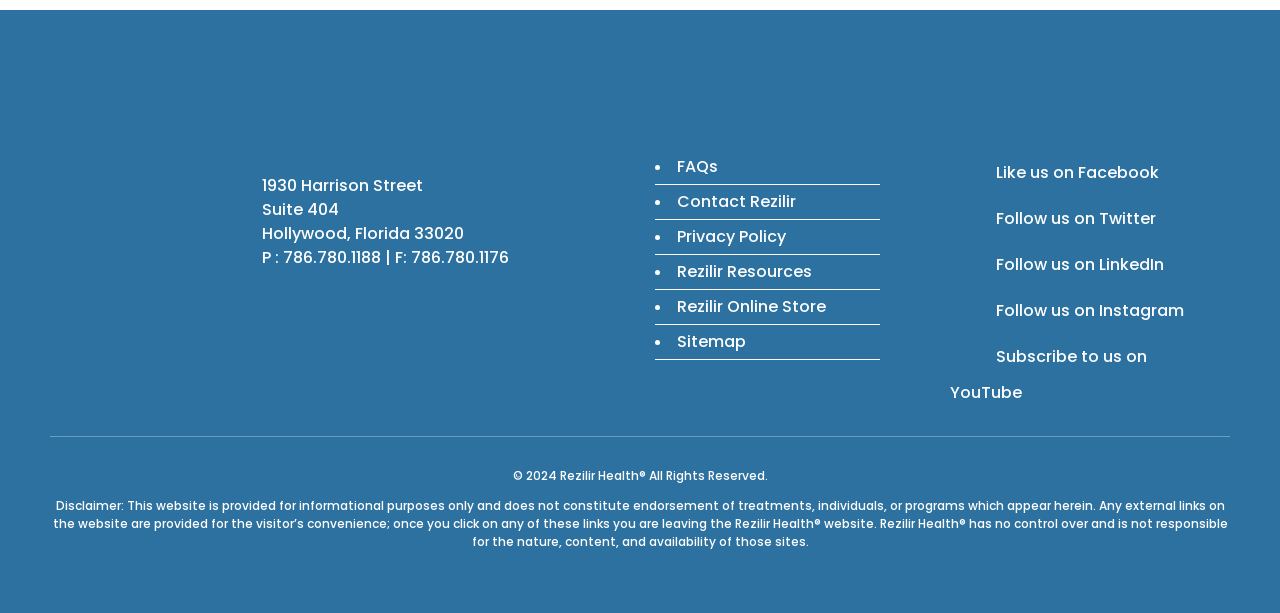What is the purpose of the website according to the disclaimer?
Please provide a single word or phrase answer based on the image.

Informational purposes only